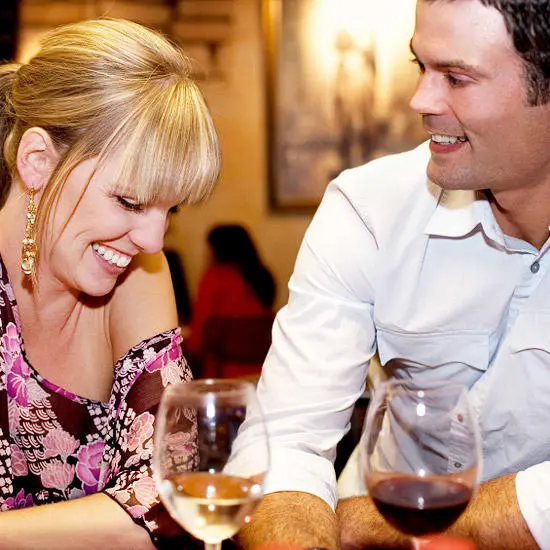What is the mood of the couple?
Answer the question based on the image using a single word or a brief phrase.

joyful and affectionate